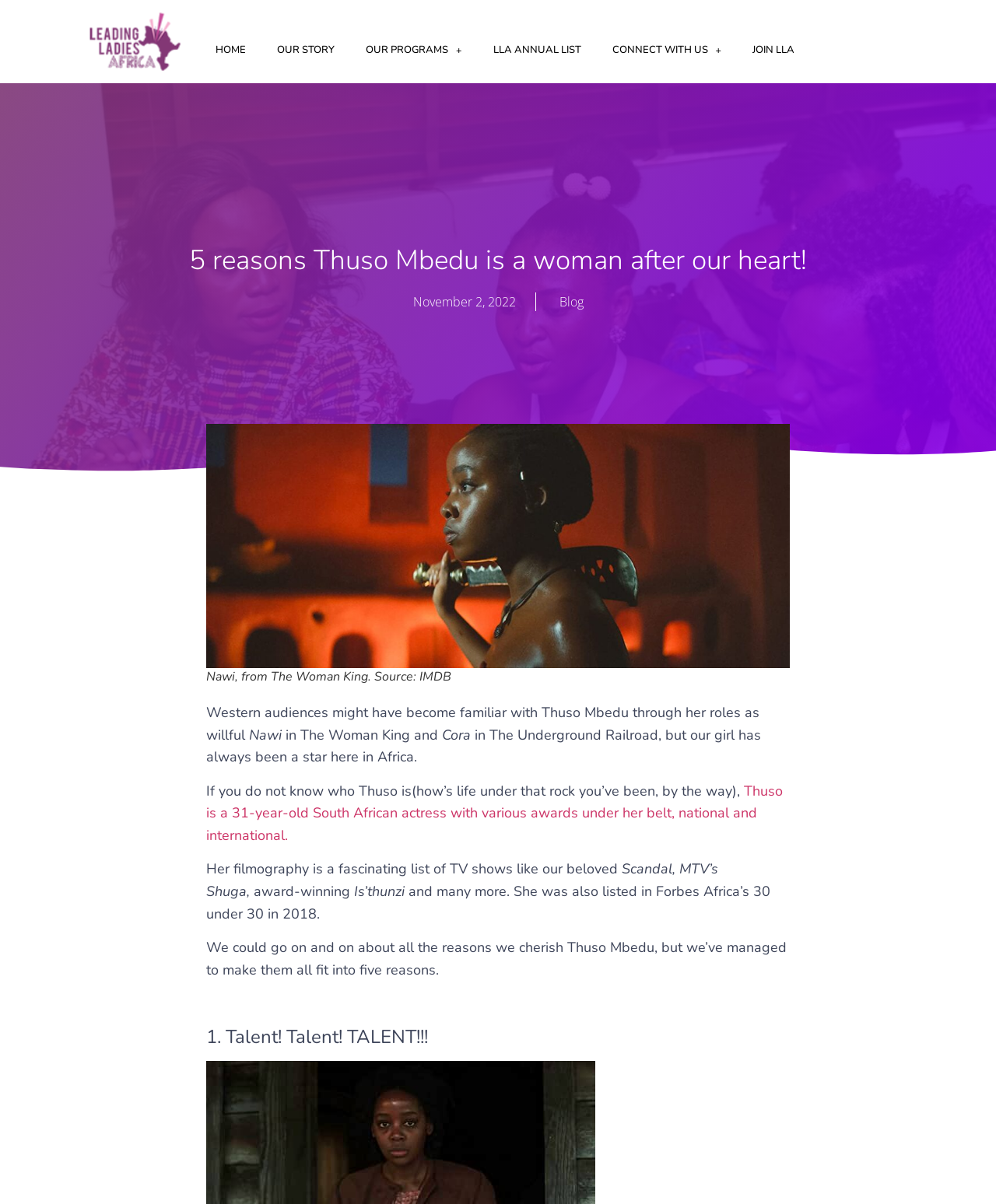Determine the bounding box coordinates for the area that needs to be clicked to fulfill this task: "Read the blog post". The coordinates must be given as four float numbers between 0 and 1, i.e., [left, top, right, bottom].

[0.207, 0.584, 0.762, 0.618]